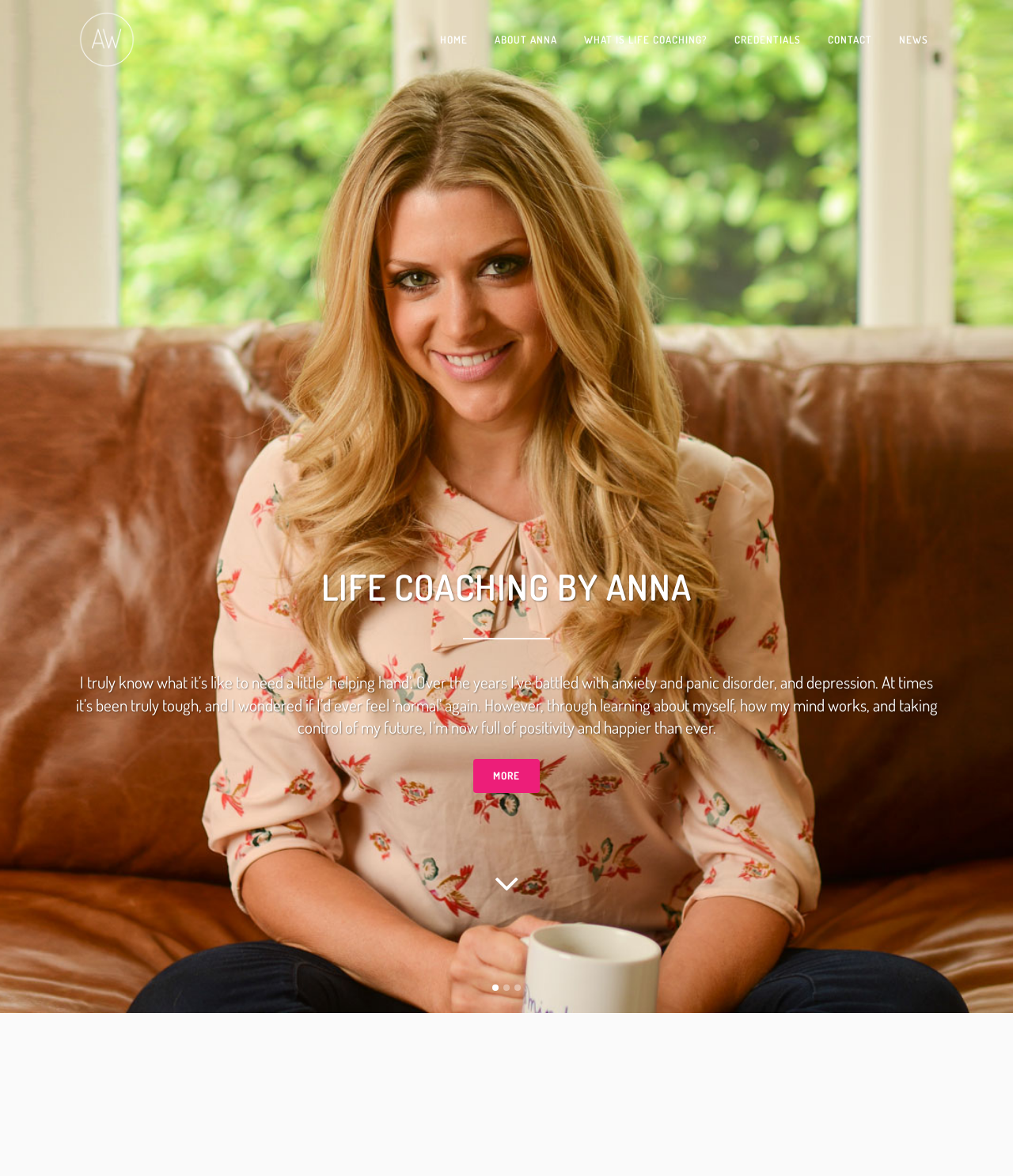Please give a concise answer to this question using a single word or phrase: 
How many logo images are on the webpage?

4